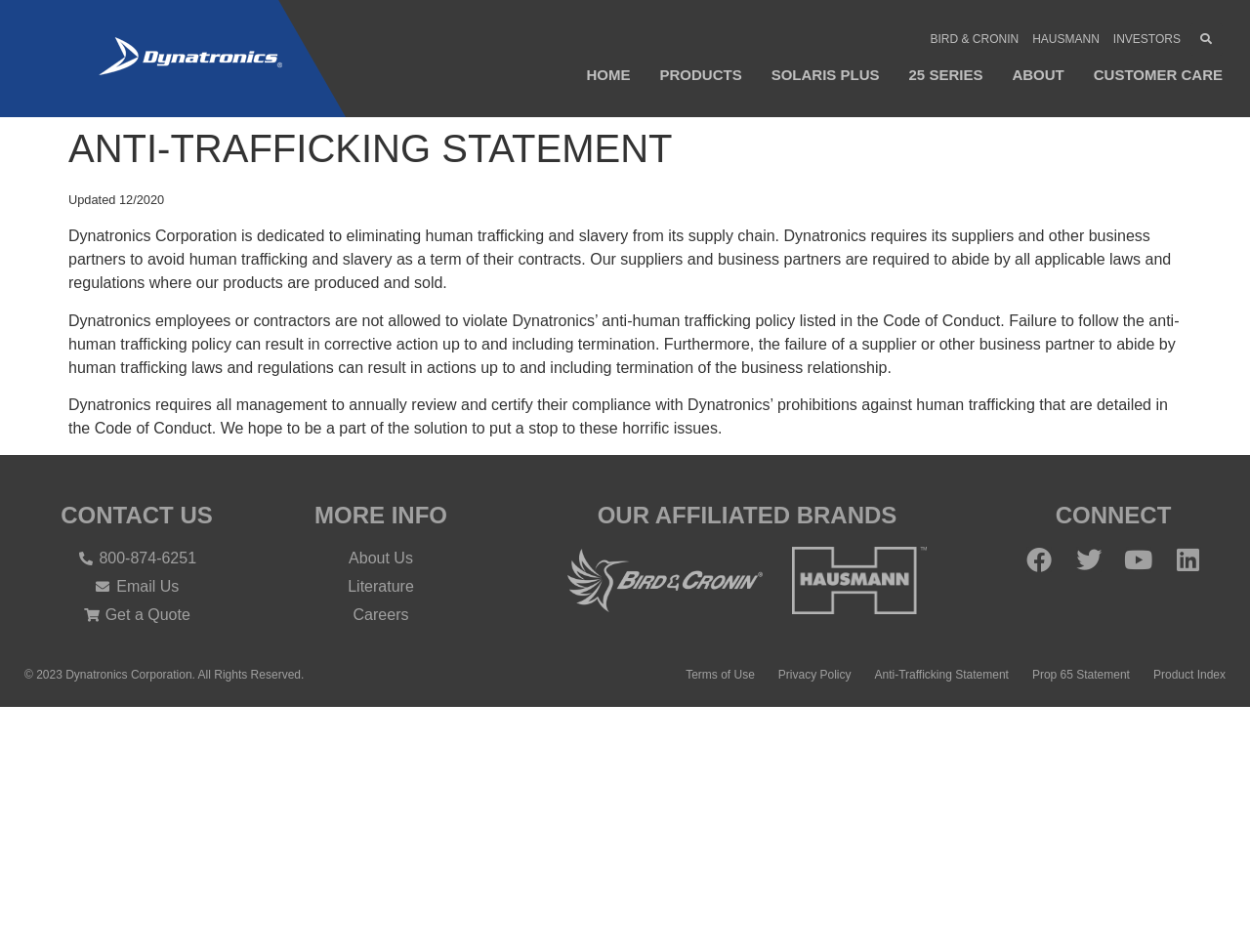Determine the bounding box coordinates for the HTML element mentioned in the following description: "Product Index". The coordinates should be a list of four floats ranging from 0 to 1, represented as [left, top, right, bottom].

[0.923, 0.699, 0.98, 0.718]